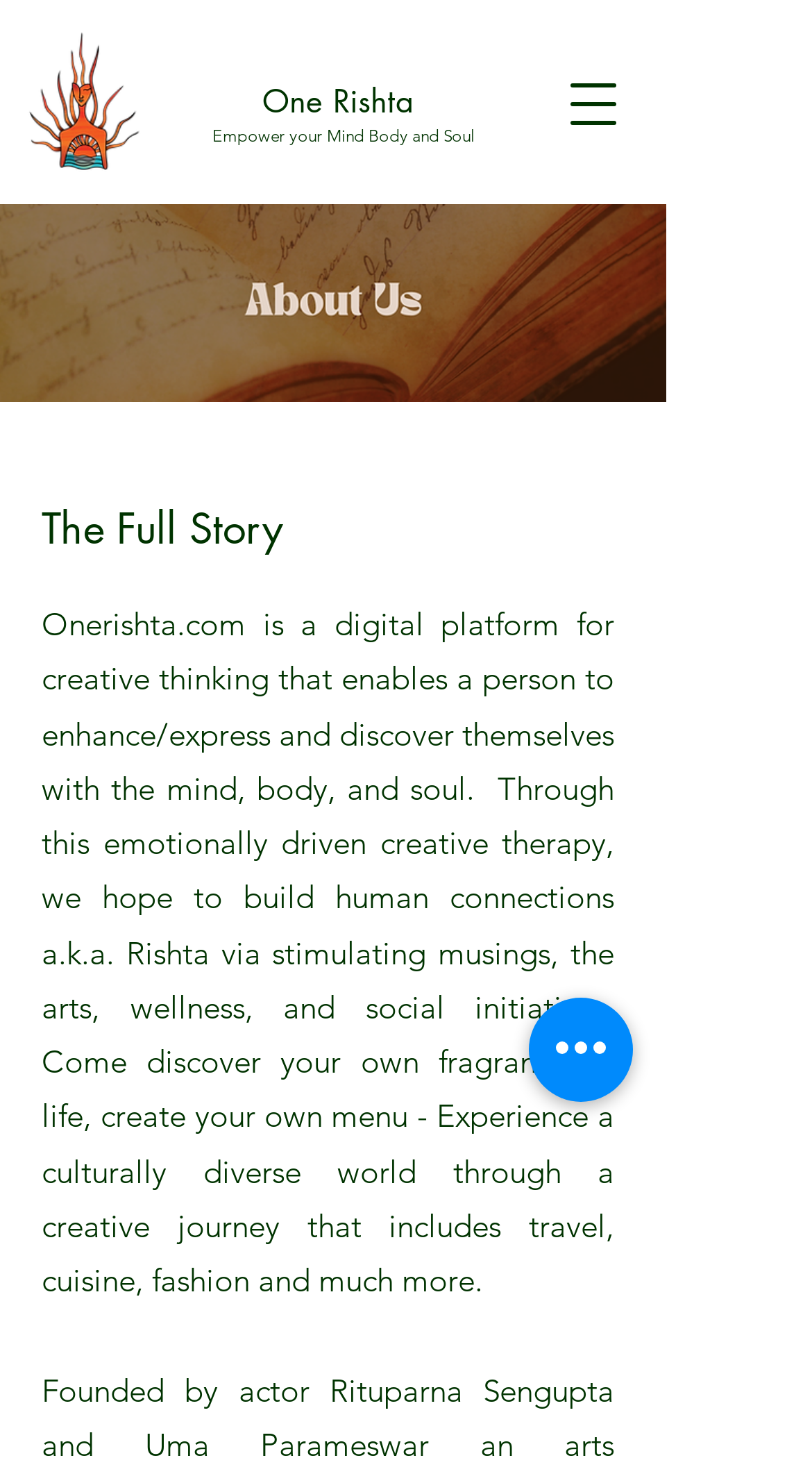What is the focus of onerishta.com?
Give a comprehensive and detailed explanation for the question.

The webpage mentions 'Empower your Mind Body and Soul' as a tagline, and the description of onerishta.com also highlights the importance of mind, body, and soul in the creative thinking process.